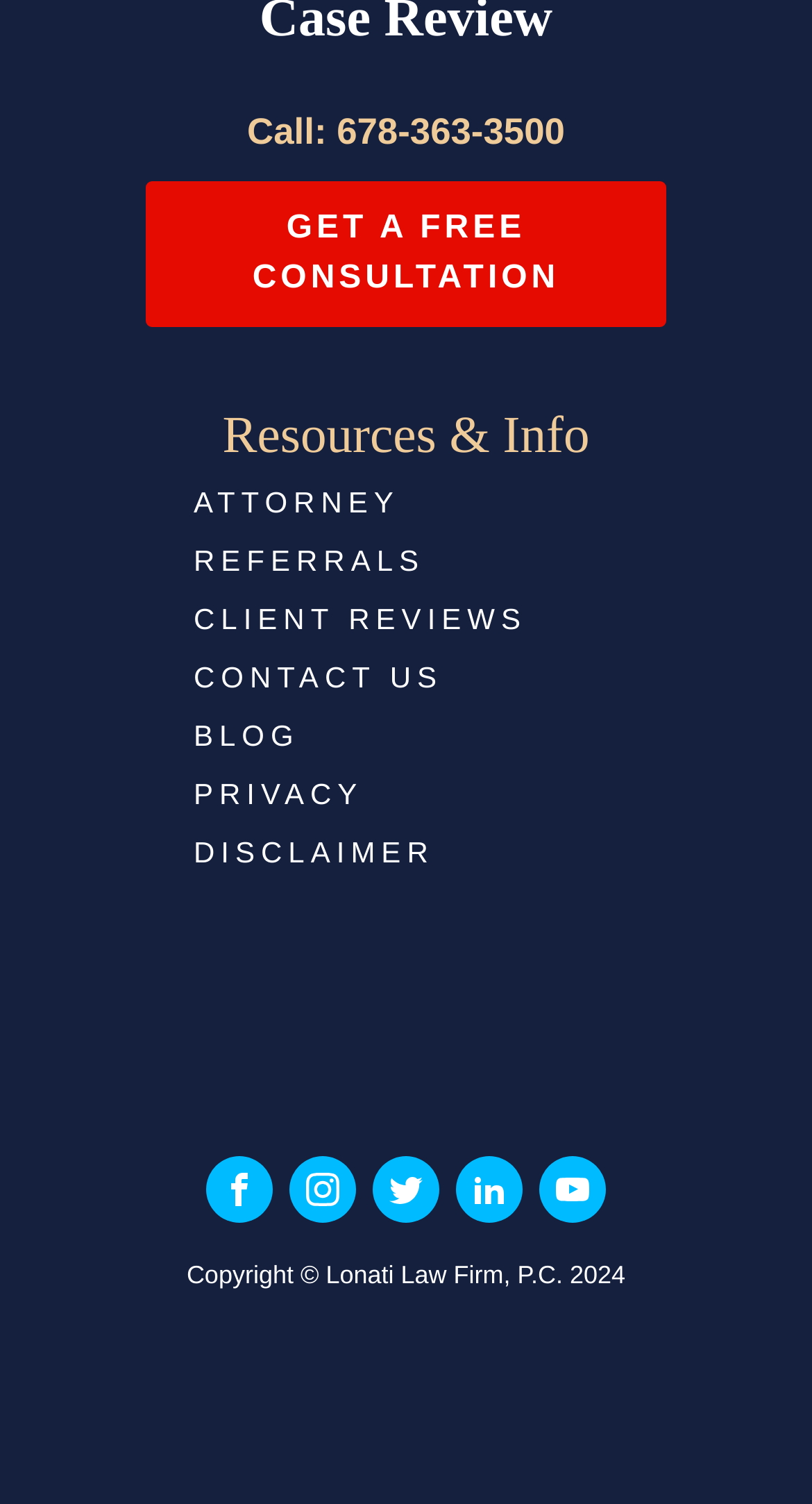Based on the element description: "Blog", identify the bounding box coordinates for this UI element. The coordinates must be four float numbers between 0 and 1, listed as [left, top, right, bottom].

[0.238, 0.469, 0.369, 0.508]